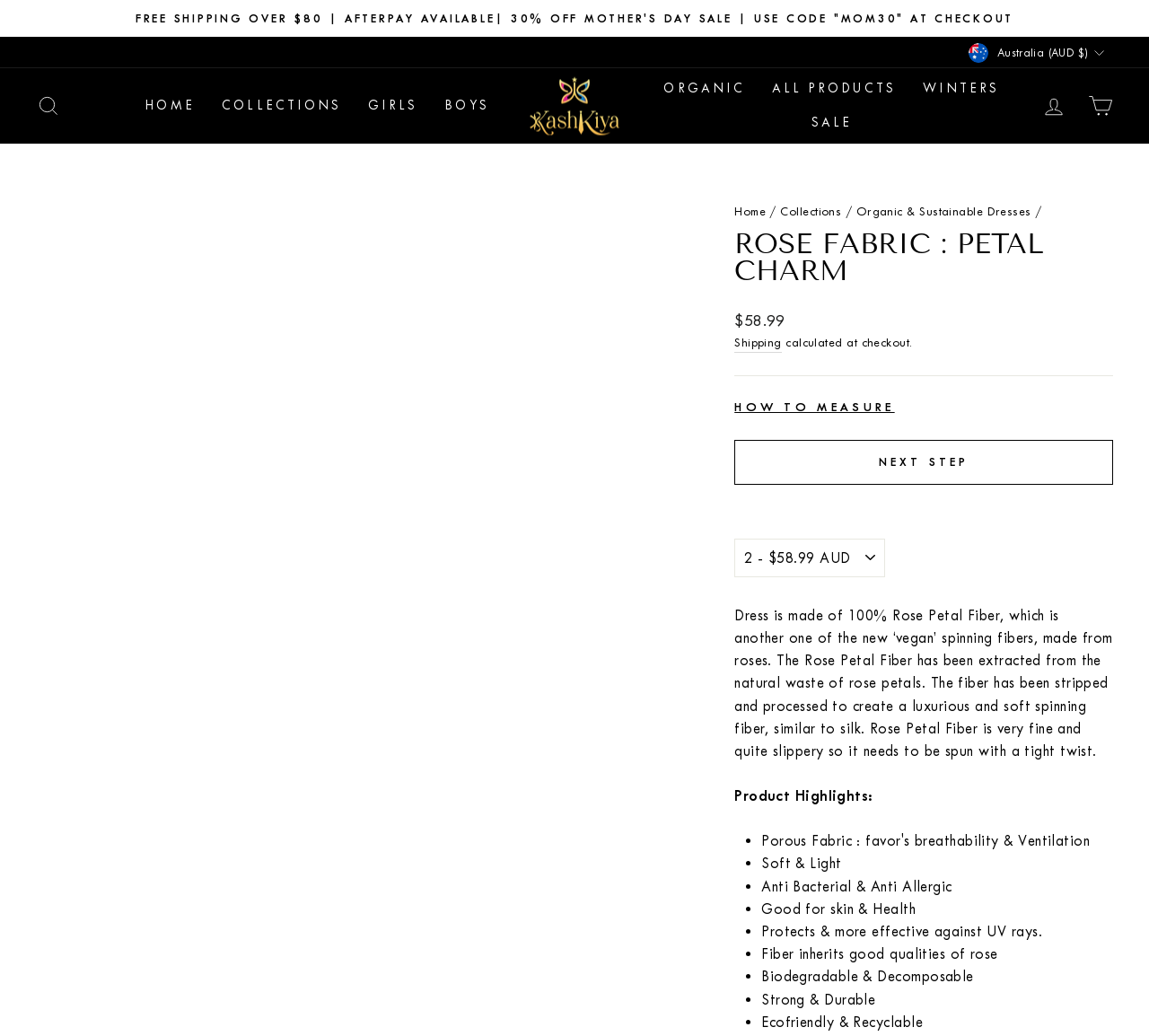Locate the bounding box coordinates of the element's region that should be clicked to carry out the following instruction: "Log in to your account". The coordinates need to be four float numbers between 0 and 1, i.e., [left, top, right, bottom].

[0.897, 0.084, 0.937, 0.121]